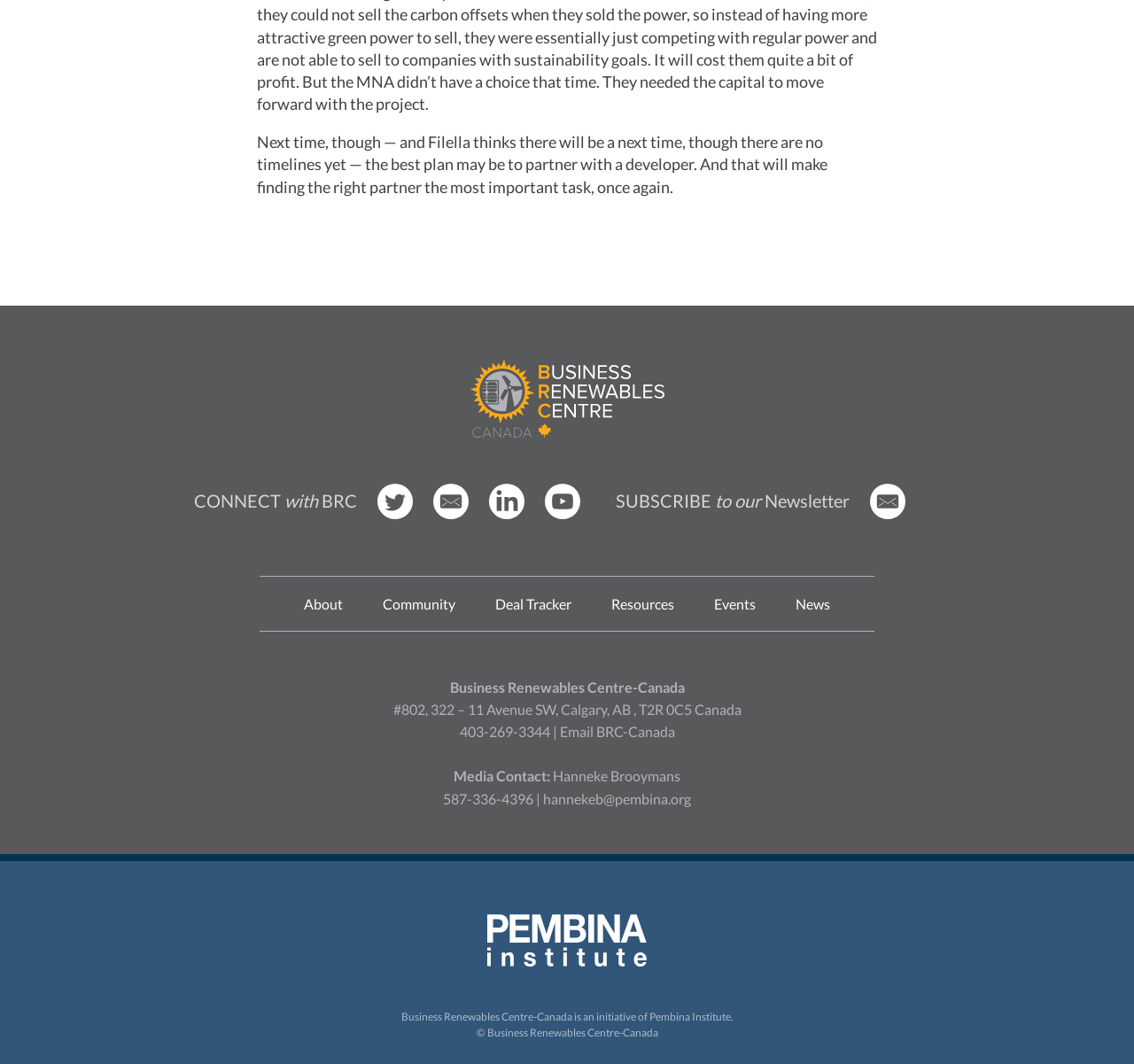Who is the media contact?
Based on the image, provide a one-word or brief-phrase response.

Hanneke Brooymans